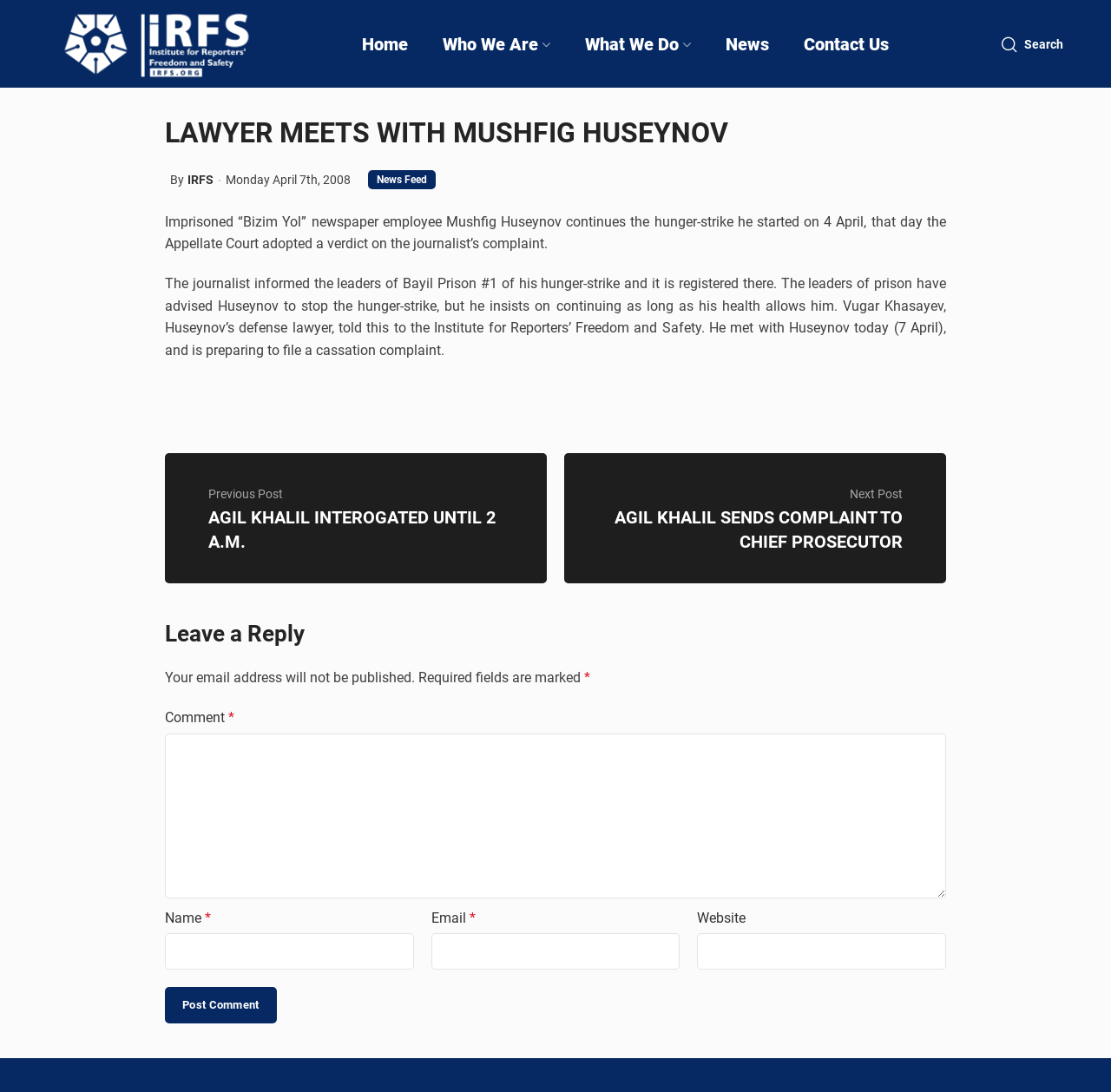Determine the bounding box coordinates of the clickable region to carry out the instruction: "Click the Home link".

[0.31, 0.024, 0.383, 0.056]